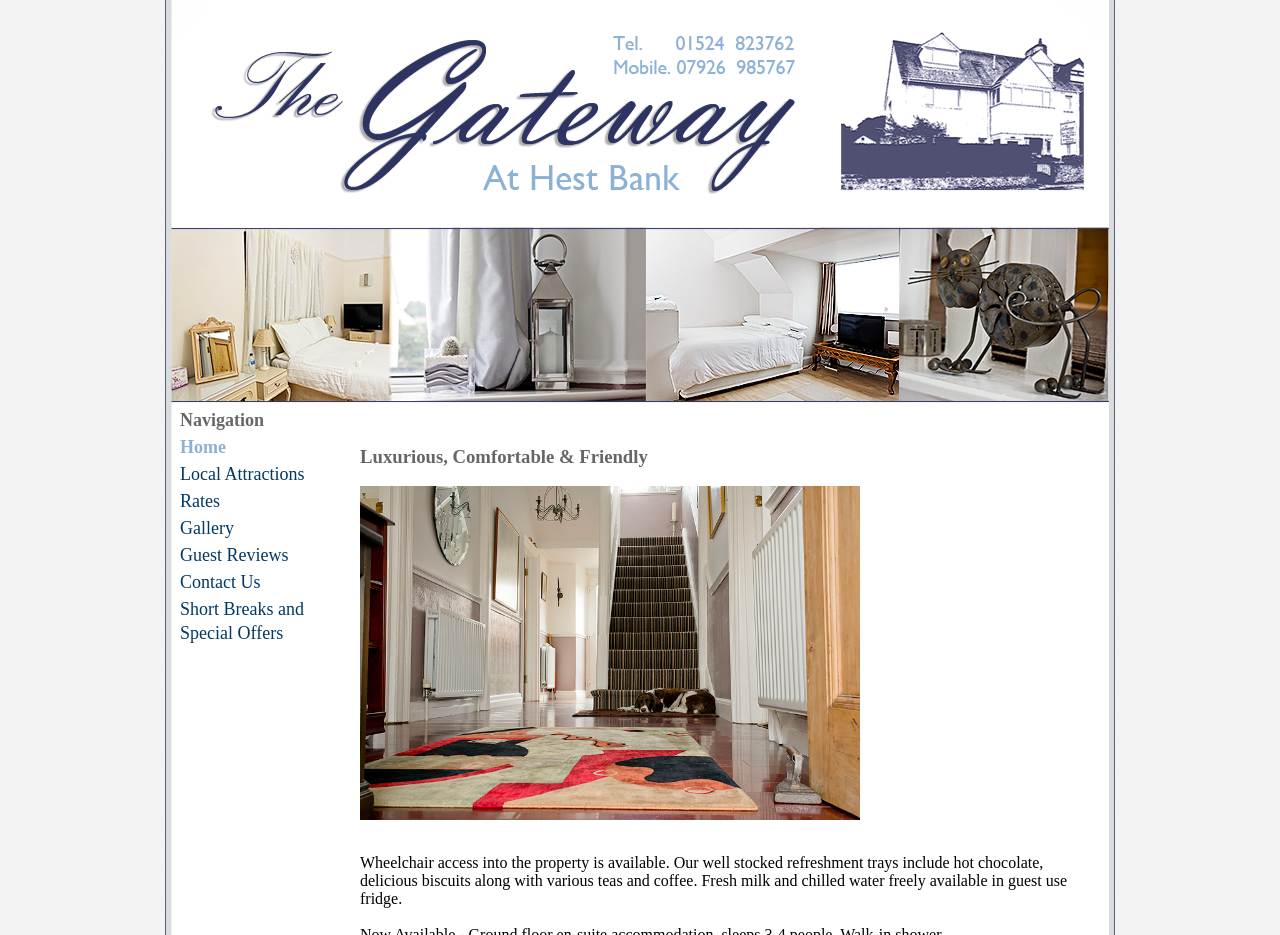Produce a meticulous description of the webpage.

The webpage is about The Gateway at Hest Bank, a Bed & Breakfast located in Morecambe, Carnforth, North West. 

At the top of the page, there is a navigation section with 7 links: Home, Local Attractions, Rates, Gallery, Guest Reviews, Contact Us, and Short Breaks and Special Offers. These links are aligned vertically and positioned on the left side of the page.

Below the navigation section, there are two complementary sections, each with a heading, but the text is not provided. 

On the right side of the page, there is a section with a heading "Luxurious, Comfortable & Friendly". Below this heading, there is an image that takes up most of the width of the page. 

Underneath the image, there is a paragraph of text that describes the amenities provided by the Bed & Breakfast, including wheelchair access, refreshment trays, and a guest-use fridge with fresh milk and chilled water. This text is positioned near the bottom of the page.